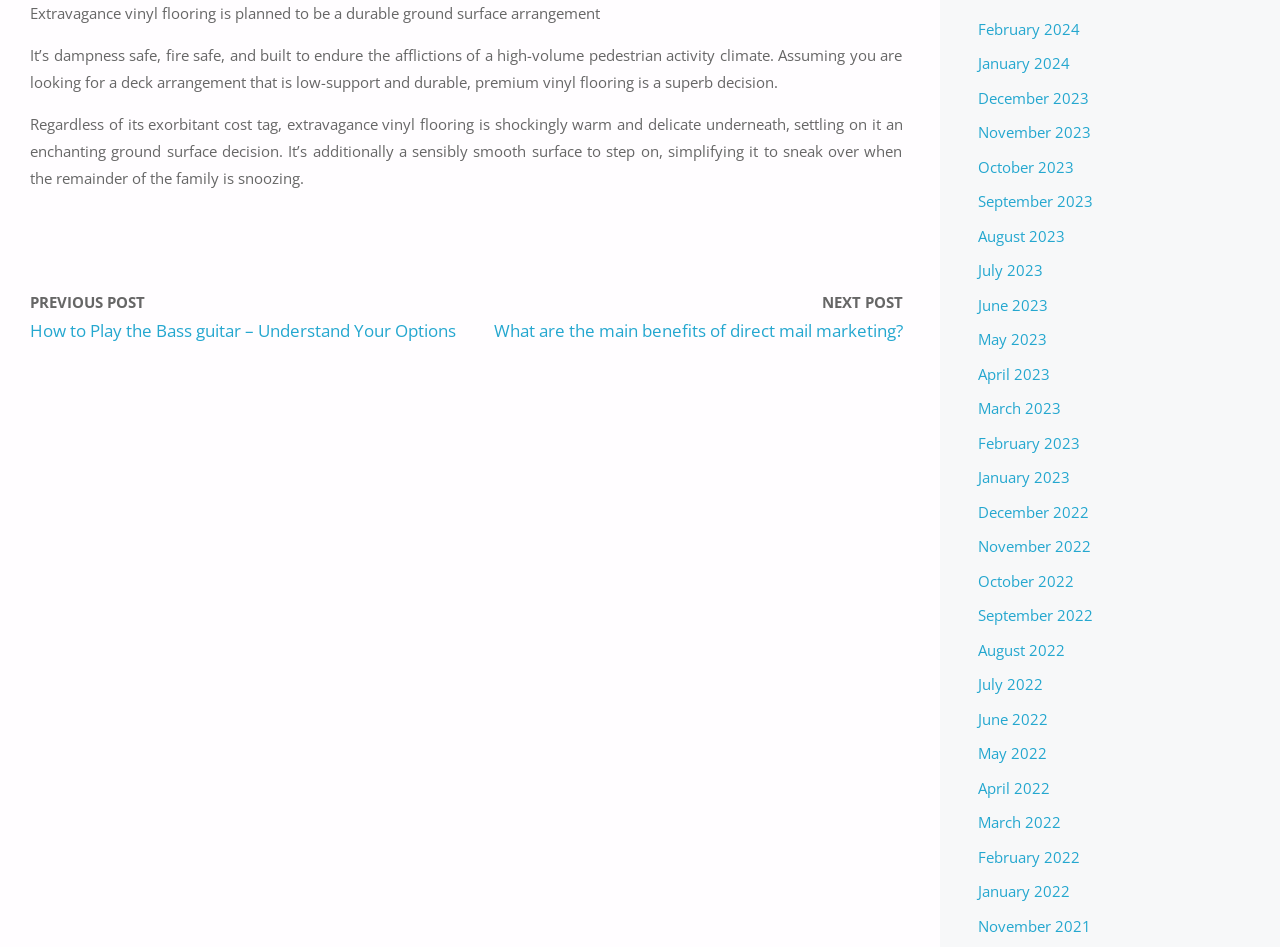Please identify the bounding box coordinates of the clickable area that will allow you to execute the instruction: "Click on the 'How to Play the Bass guitar – Understand Your Options' link".

[0.023, 0.337, 0.356, 0.361]